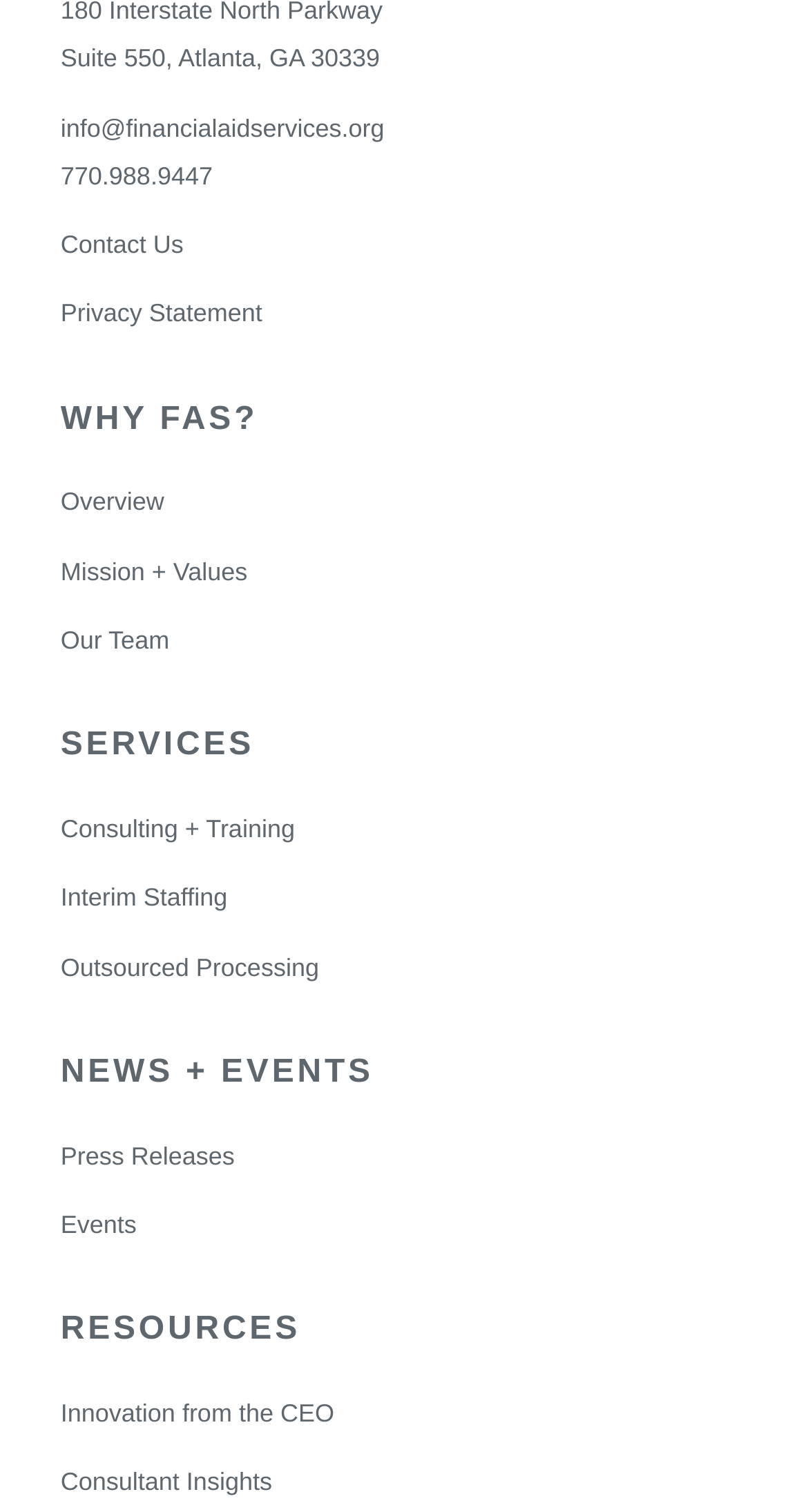Locate the bounding box coordinates for the element described below: "Interim Staffing". The coordinates must be four float values between 0 and 1, formatted as [left, top, right, bottom].

[0.075, 0.584, 0.281, 0.603]